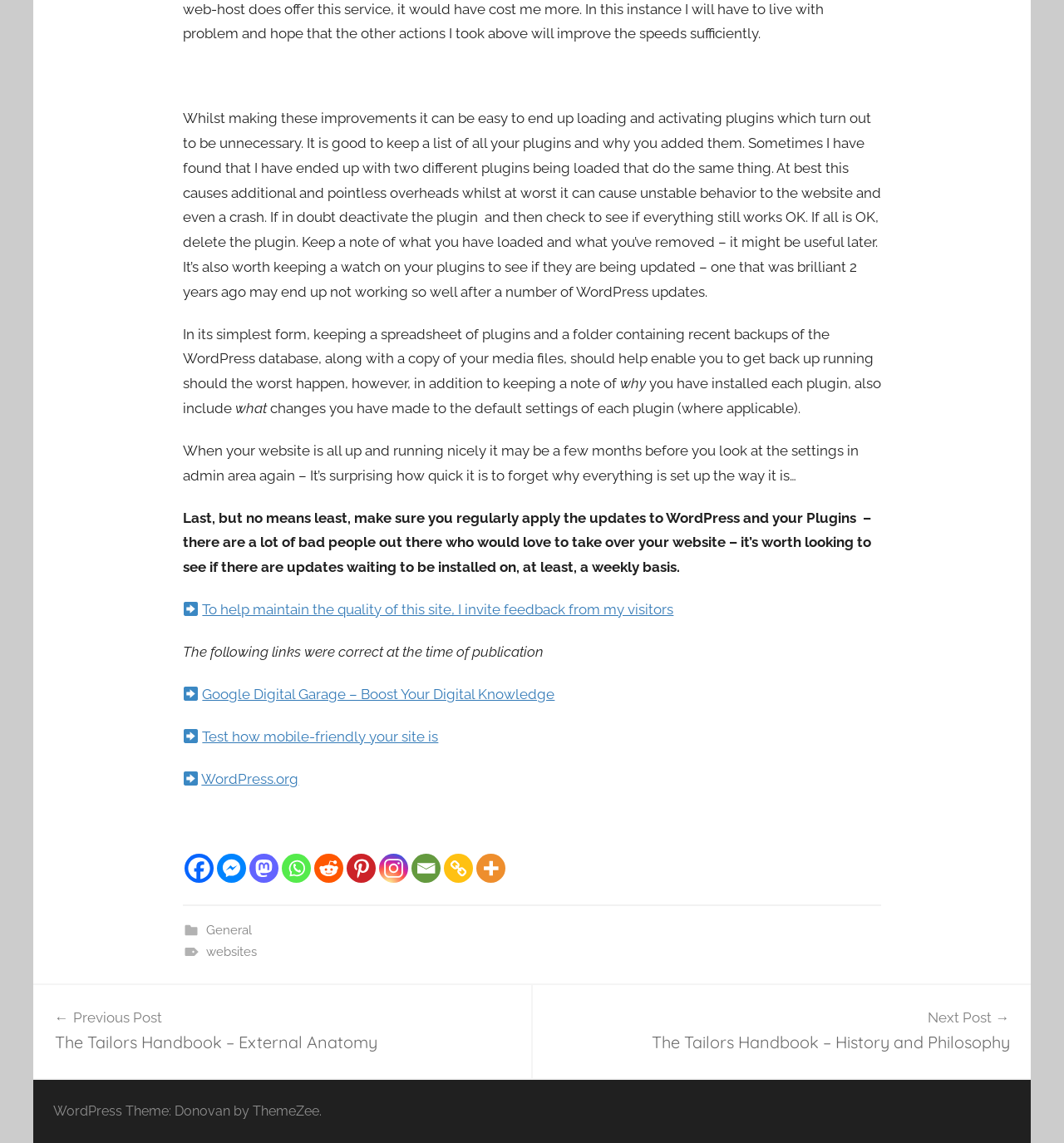Extract the bounding box coordinates of the UI element described: "aria-label="Copy Link" title="Copy Link"". Provide the coordinates in the format [left, top, right, bottom] with values ranging from 0 to 1.

[0.417, 0.747, 0.445, 0.772]